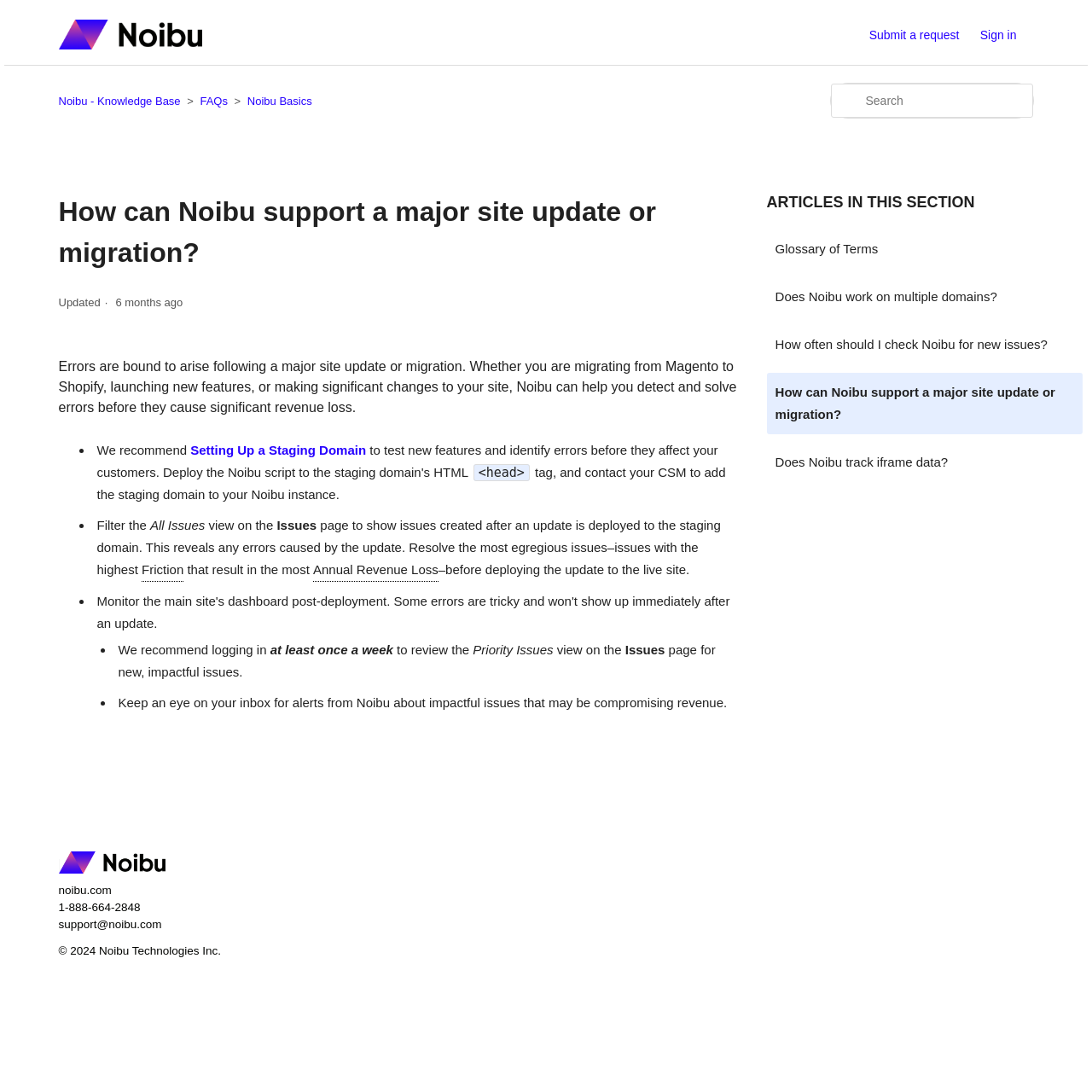Locate the bounding box coordinates of the UI element described by: "interaction design". Provide the coordinates as four float numbers between 0 and 1, formatted as [left, top, right, bottom].

None